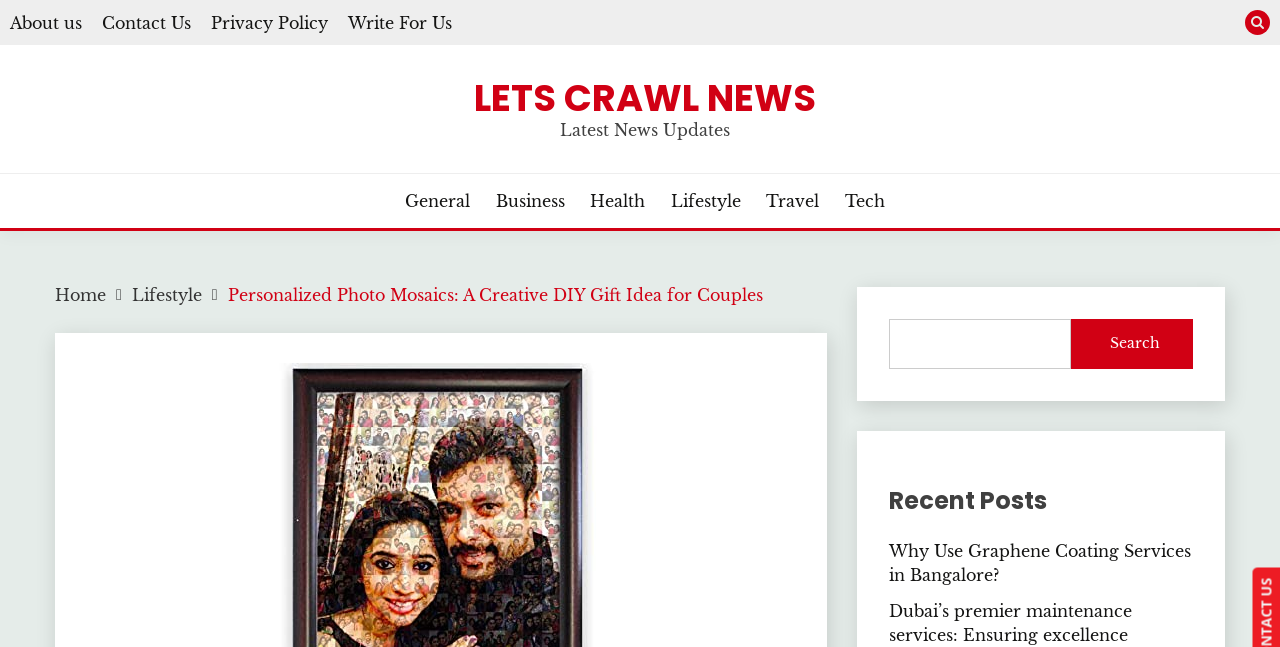Please provide a brief answer to the question using only one word or phrase: 
What is the purpose of the search box?

To search the website